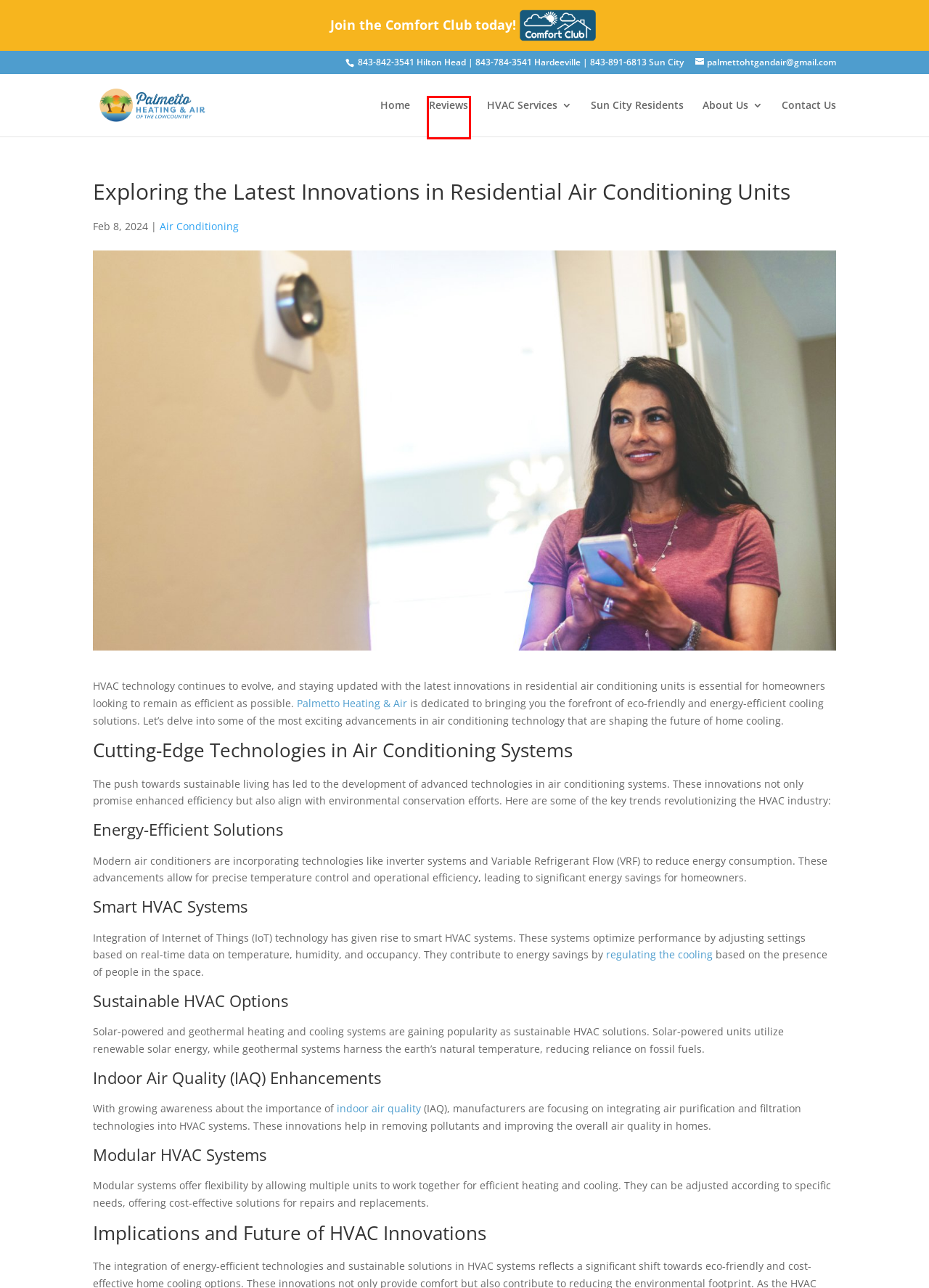Provided is a screenshot of a webpage with a red bounding box around an element. Select the most accurate webpage description for the page that appears after clicking the highlighted element. Here are the candidates:
A. HVAC Annual Maintenance Agreements | Palmetto Heating & Air
B. Clean Air Solutions | Palmetto Heating & Air
C. HVAC Services | Palmetto Heating & Air
D. ​​​​Tricks to Keeping Your Home Cooler in the Summer | Palmetto Heating and Air of the Lowcountry
E. Contact Us | Palmetto Heating & Air
F. HVAC Company in Sun City | Palmetto Heating & Air
G. Our Reviews | Palmetto Heating & Air
H. Palmetto Heating & Air | Top HVAC in the Lowcountry

G